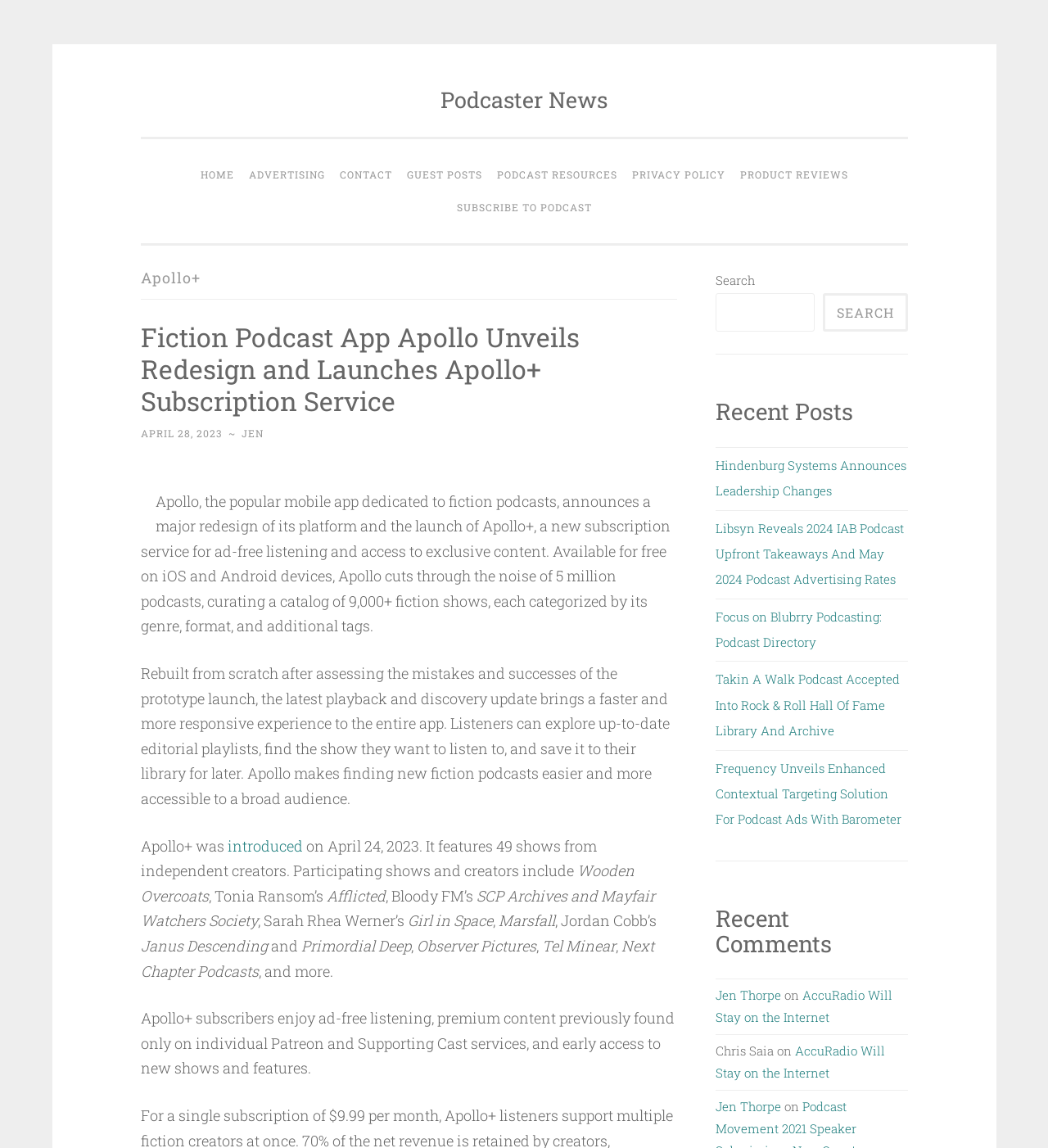Please determine the bounding box coordinates of the element to click in order to execute the following instruction: "Read the article 'Fiction Podcast App Apollo Unveils Redesign and Launches Apollo+ Subscription Service'". The coordinates should be four float numbers between 0 and 1, specified as [left, top, right, bottom].

[0.134, 0.281, 0.646, 0.364]